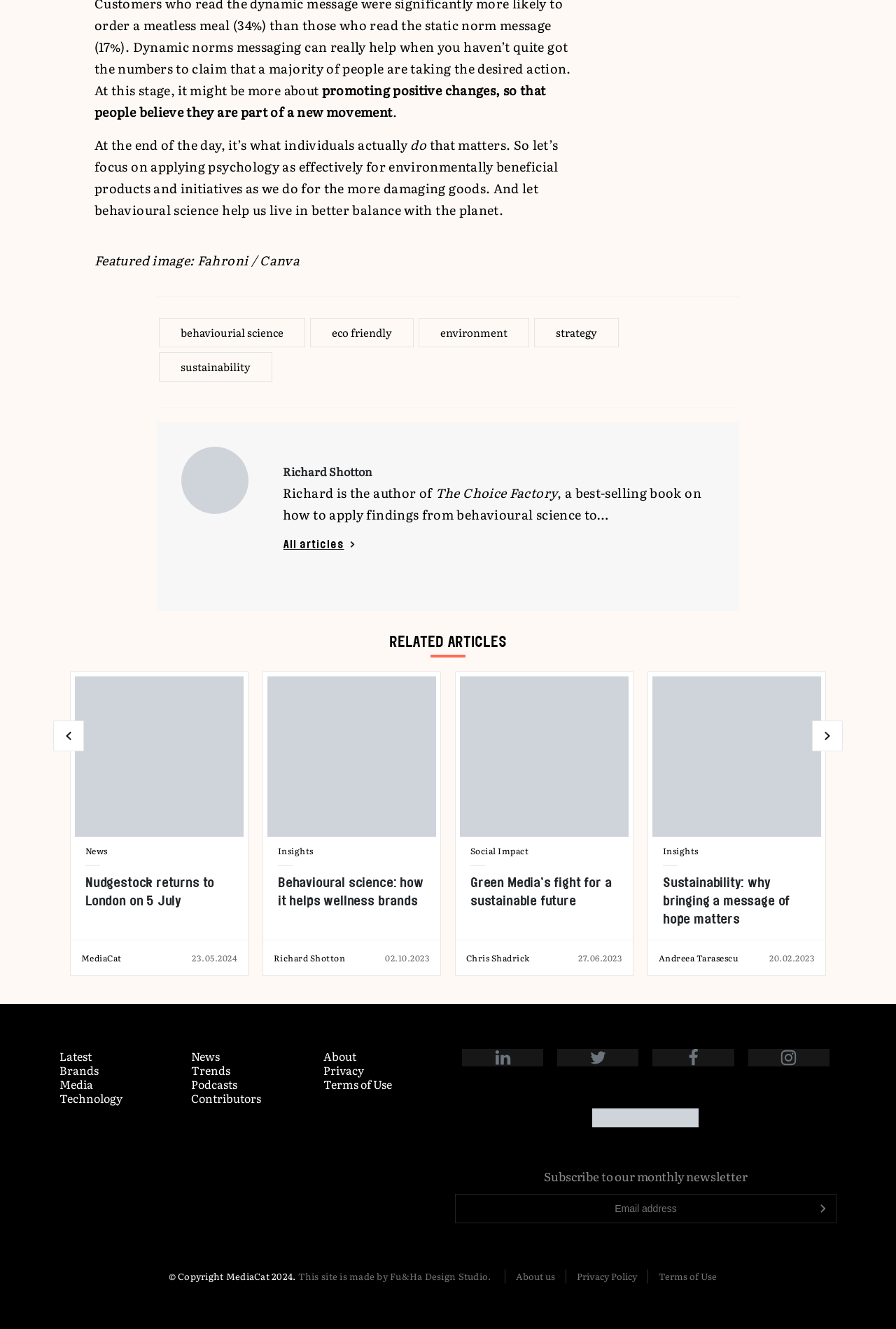Determine the bounding box coordinates of the clickable region to carry out the instruction: "Click on the 'behaviourial science' link".

[0.178, 0.239, 0.341, 0.262]